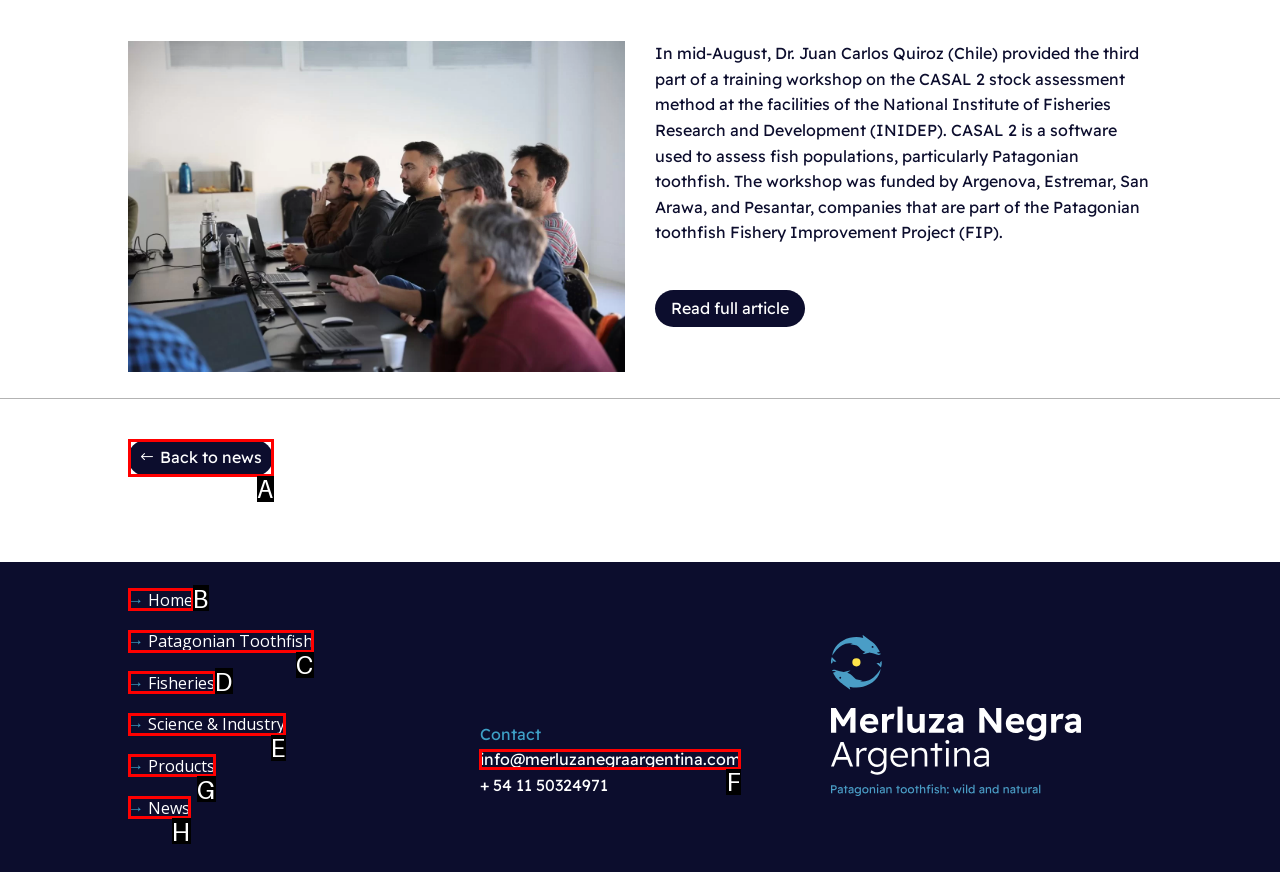From the choices given, find the HTML element that matches this description: Back to news. Answer with the letter of the selected option directly.

A